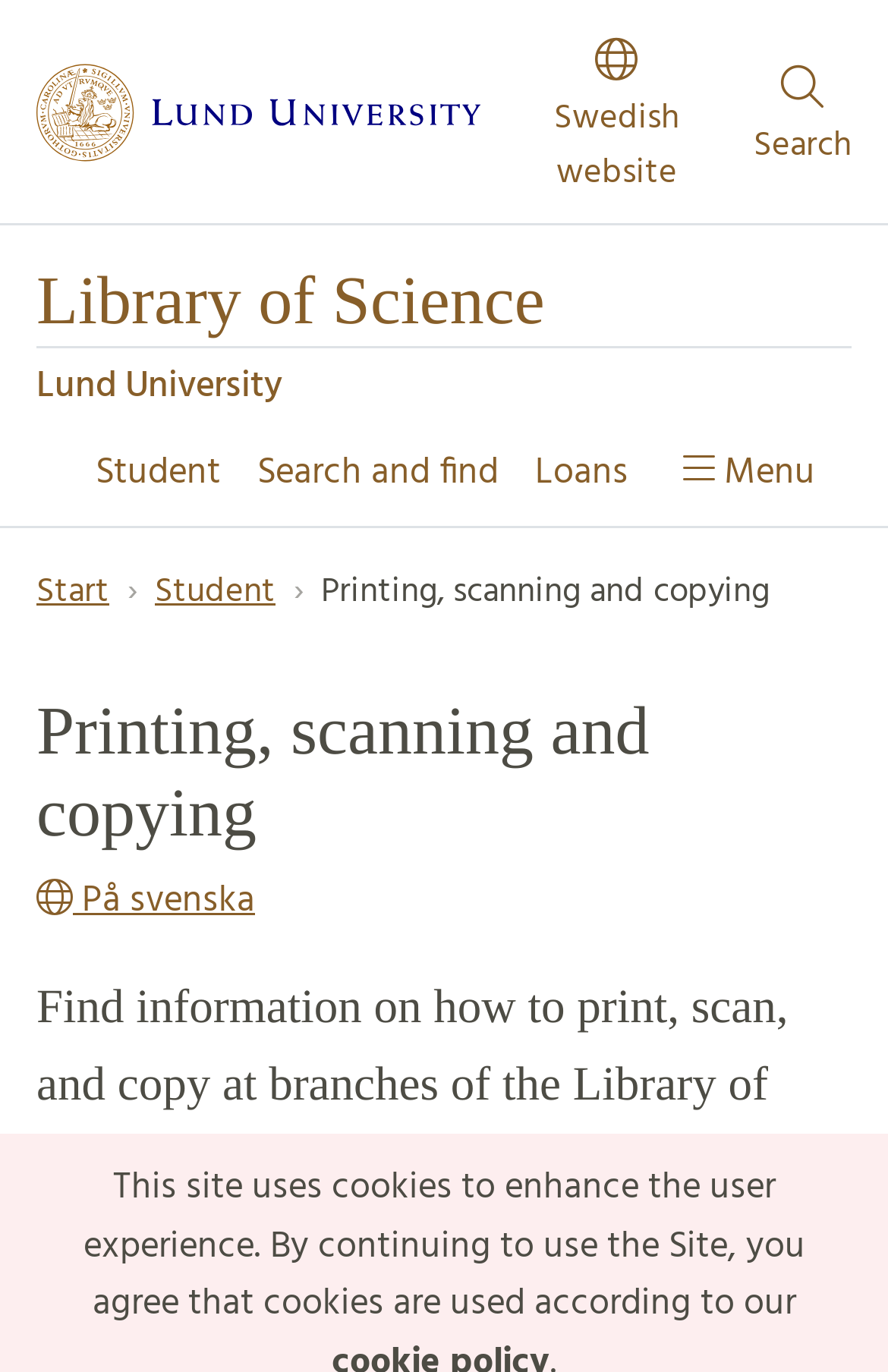Provide the bounding box coordinates of the area you need to click to execute the following instruction: "go to Lund University homepage".

[0.041, 0.027, 0.54, 0.135]